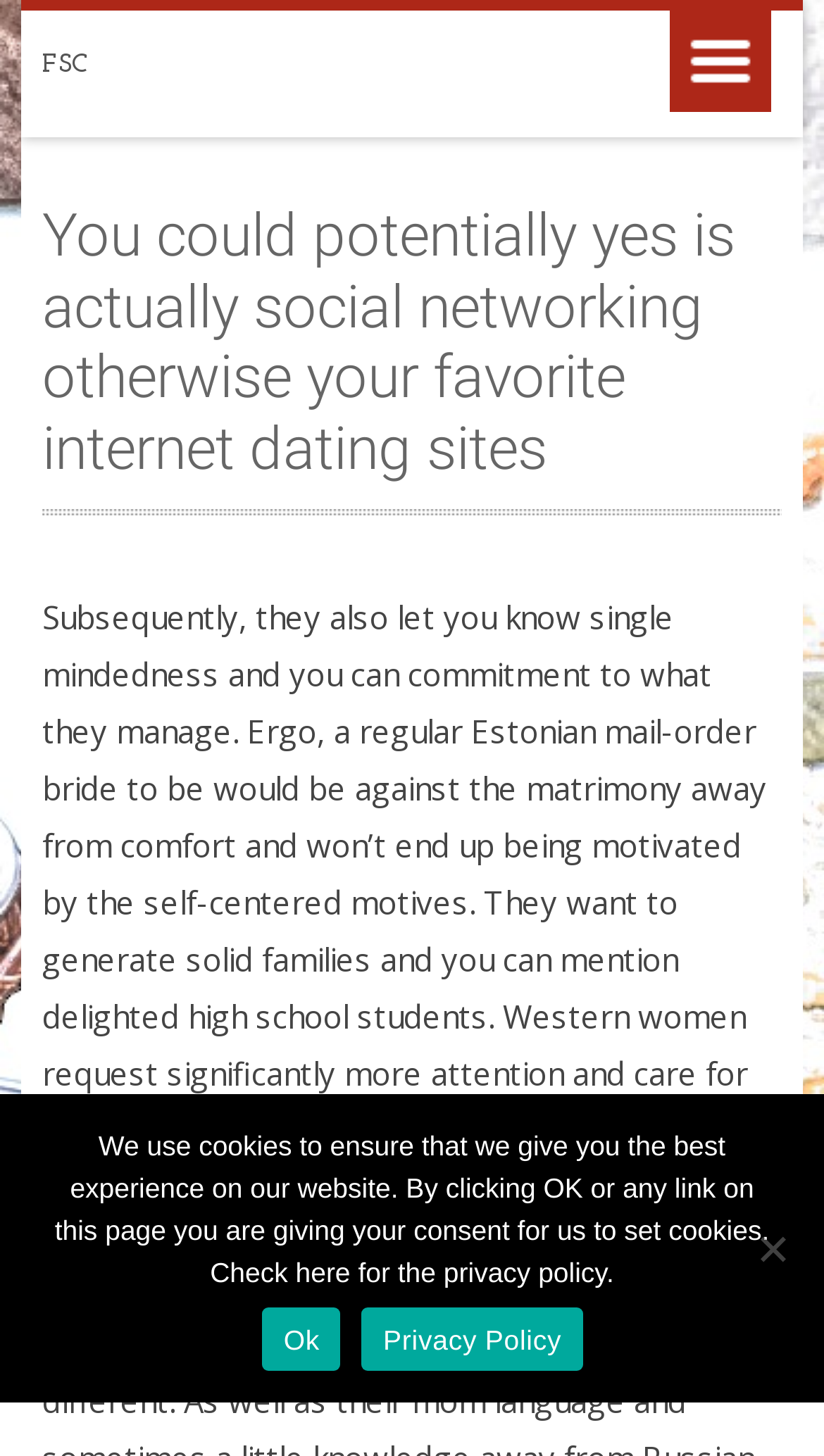Generate a comprehensive description of the webpage.

The webpage appears to be a social networking or online dating site, with a focus on Estonian mail-order brides. At the top left of the page, there is a link and heading with the text "FSC". To the right of this, there is a heading that says "Menu". 

Below the "Menu" heading, there is a section with a heading that repeats the title of the page, "You could potentially yes is actually social networking otherwise your favorite internet dating sites". This section also contains a block of text that describes the characteristics of Estonian mail-order brides, stating that they value commitment and family, and are not motivated by self-centered reasons.

At the bottom of the page, there is a dialog box with a "Cookie Notice" that informs users about the use of cookies on the website. The dialog box contains a message explaining the use of cookies, and provides links to click "Ok" or to view the "Privacy Policy". There is also a "No" button at the bottom right of the dialog box.